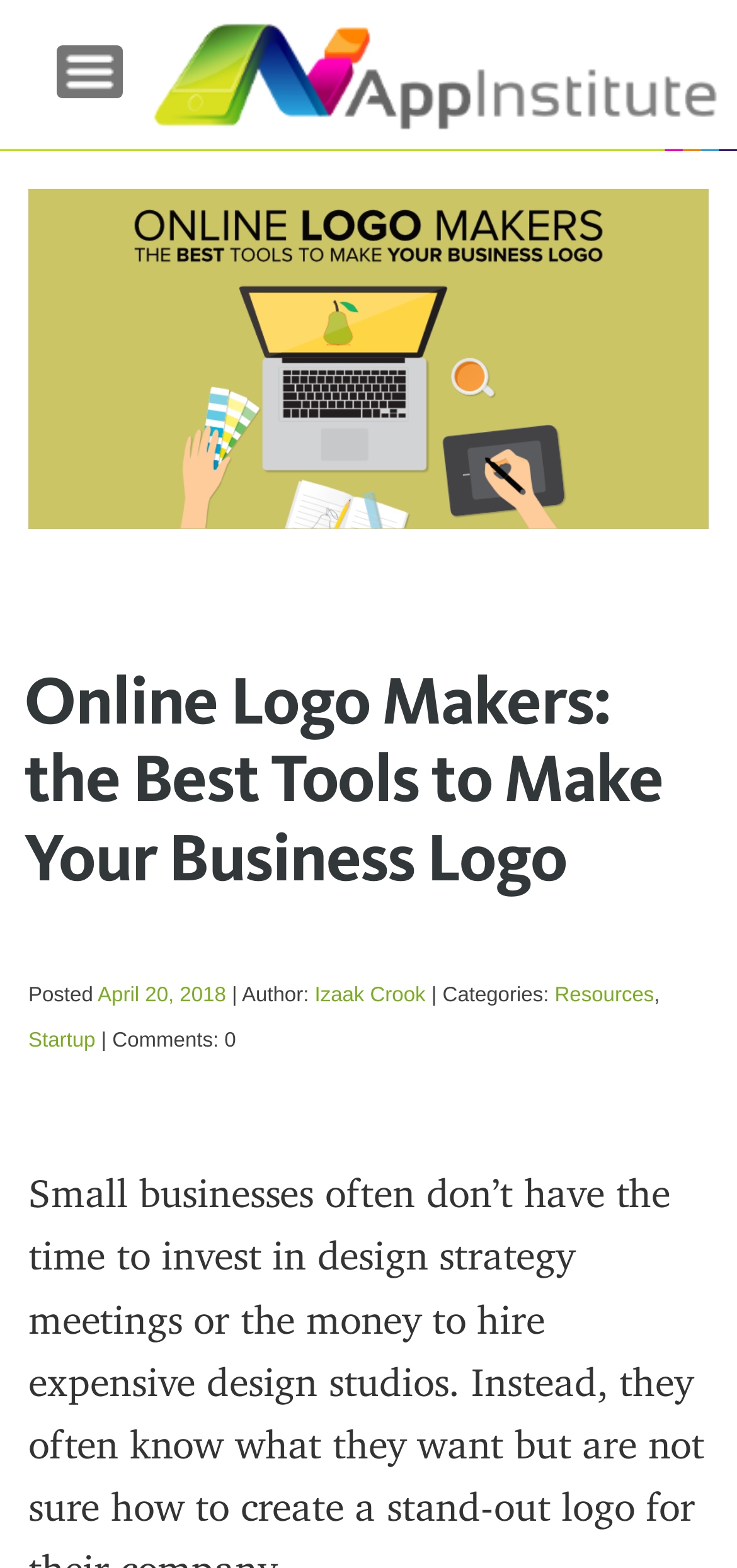Find and provide the bounding box coordinates for the UI element described with: "Resources".

[0.753, 0.628, 0.887, 0.642]